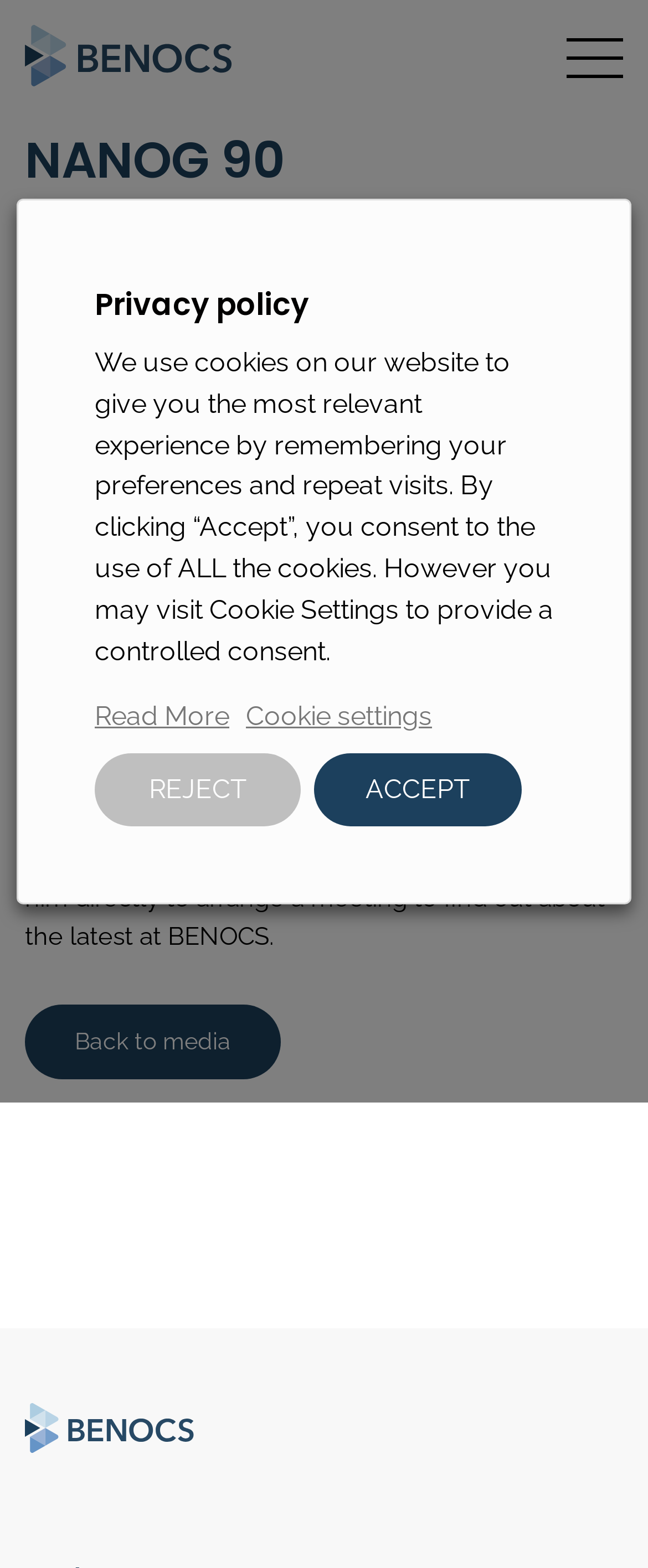Locate the bounding box coordinates of the area you need to click to fulfill this instruction: 'Click the BENOCS link at the bottom'. The coordinates must be in the form of four float numbers ranging from 0 to 1: [left, top, right, bottom].

[0.038, 0.9, 0.3, 0.919]